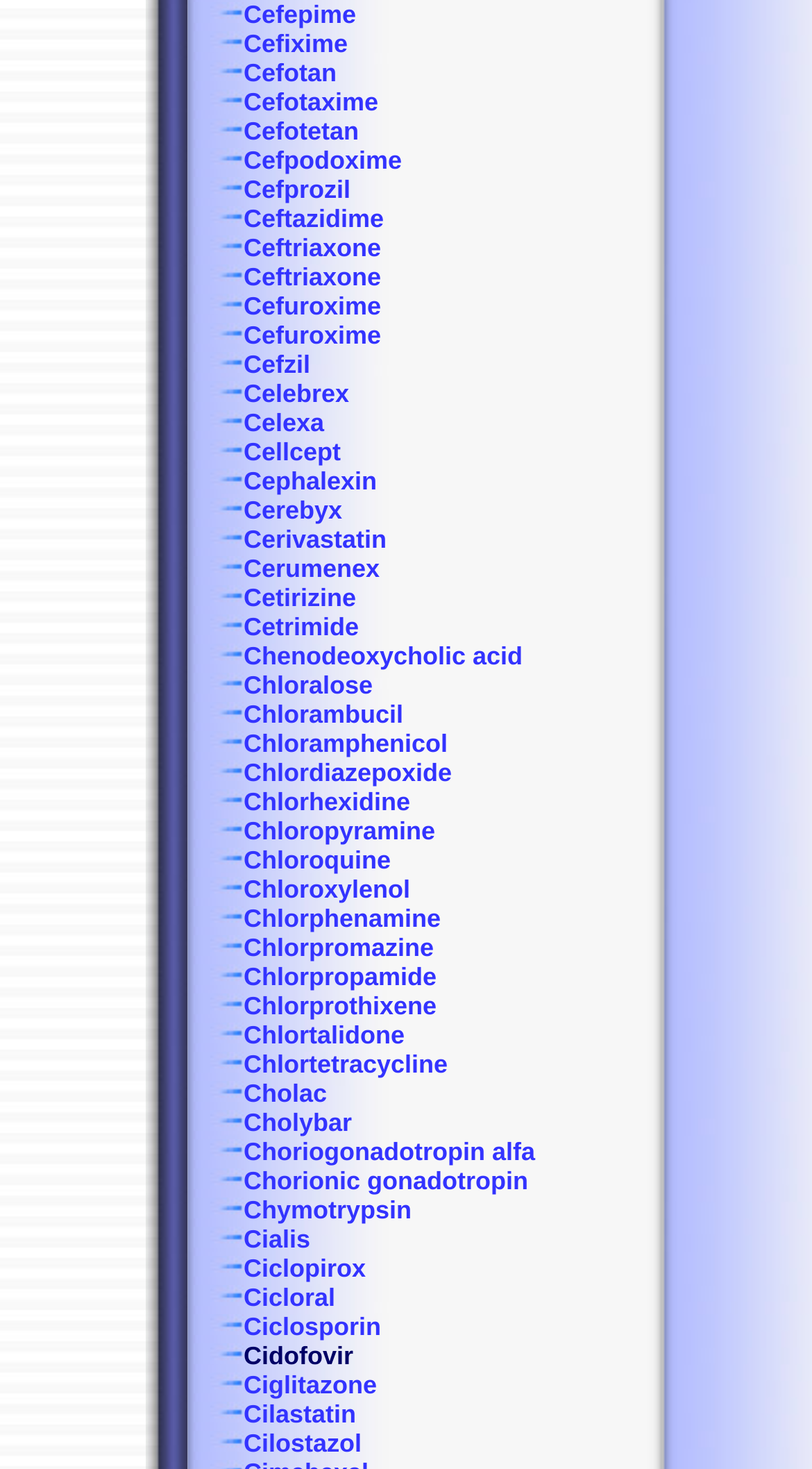Determine the bounding box coordinates for the clickable element required to fulfill the instruction: "Click on Cefotetan". Provide the coordinates as four float numbers between 0 and 1, i.e., [left, top, right, bottom].

[0.238, 0.08, 0.442, 0.1]